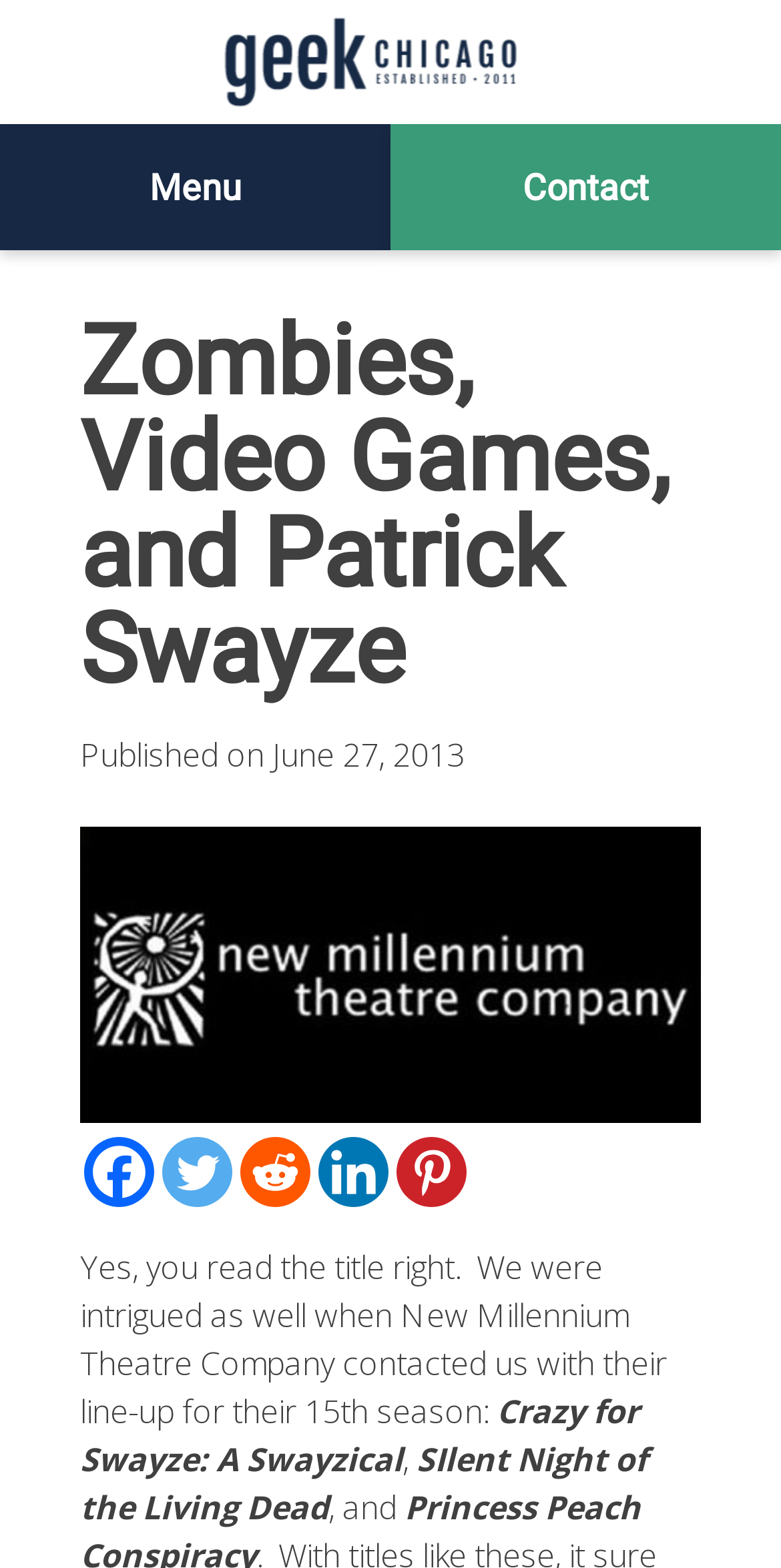Refer to the image and answer the question with as much detail as possible: What is the company mentioned in the article?

The article mentions that New Millennium Theatre Company contacted the author with their line-up for their 15th season, which suggests that the company is the main subject of the article.